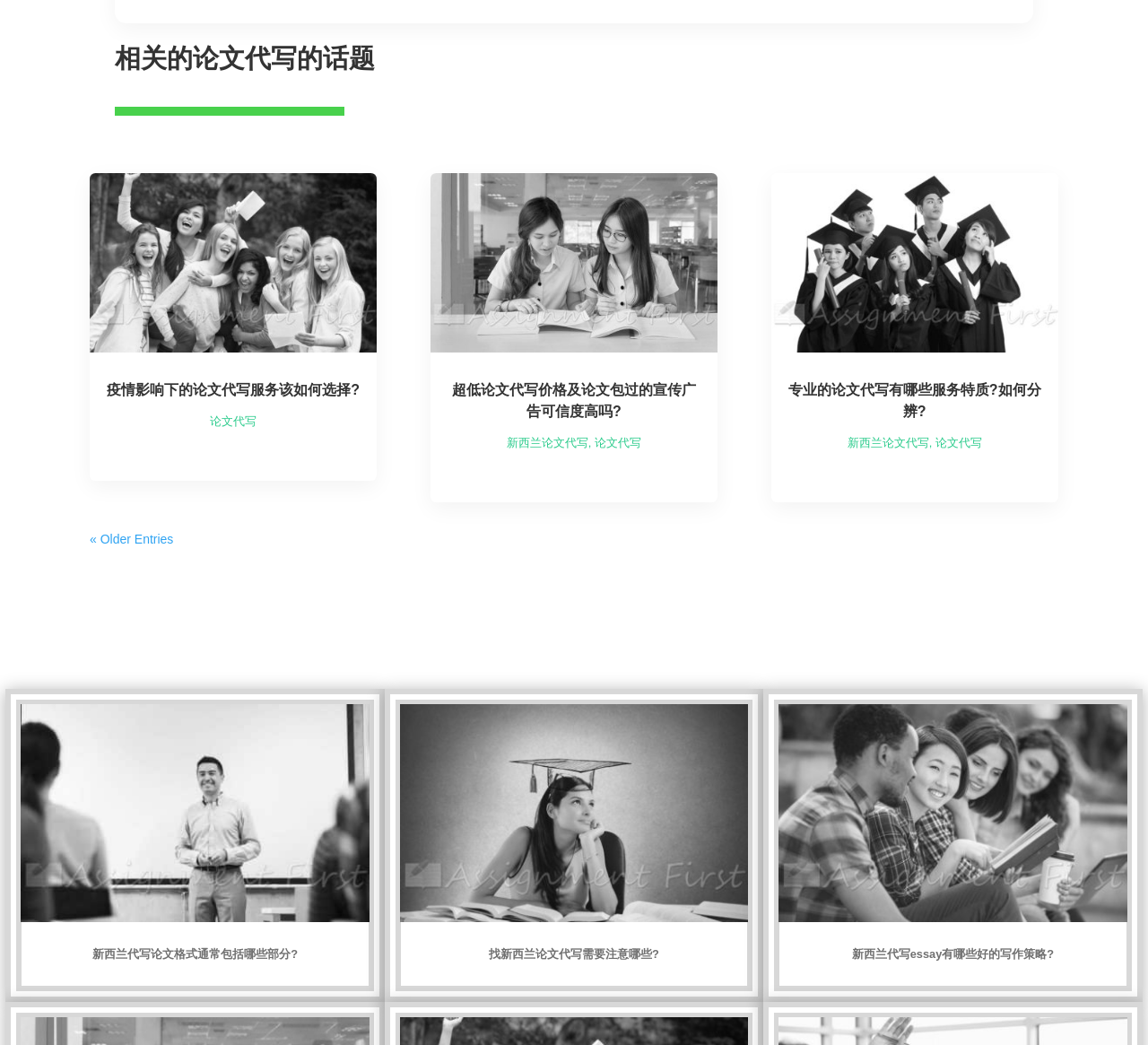Please answer the following query using a single word or phrase: 
How many links are in the second article?

3